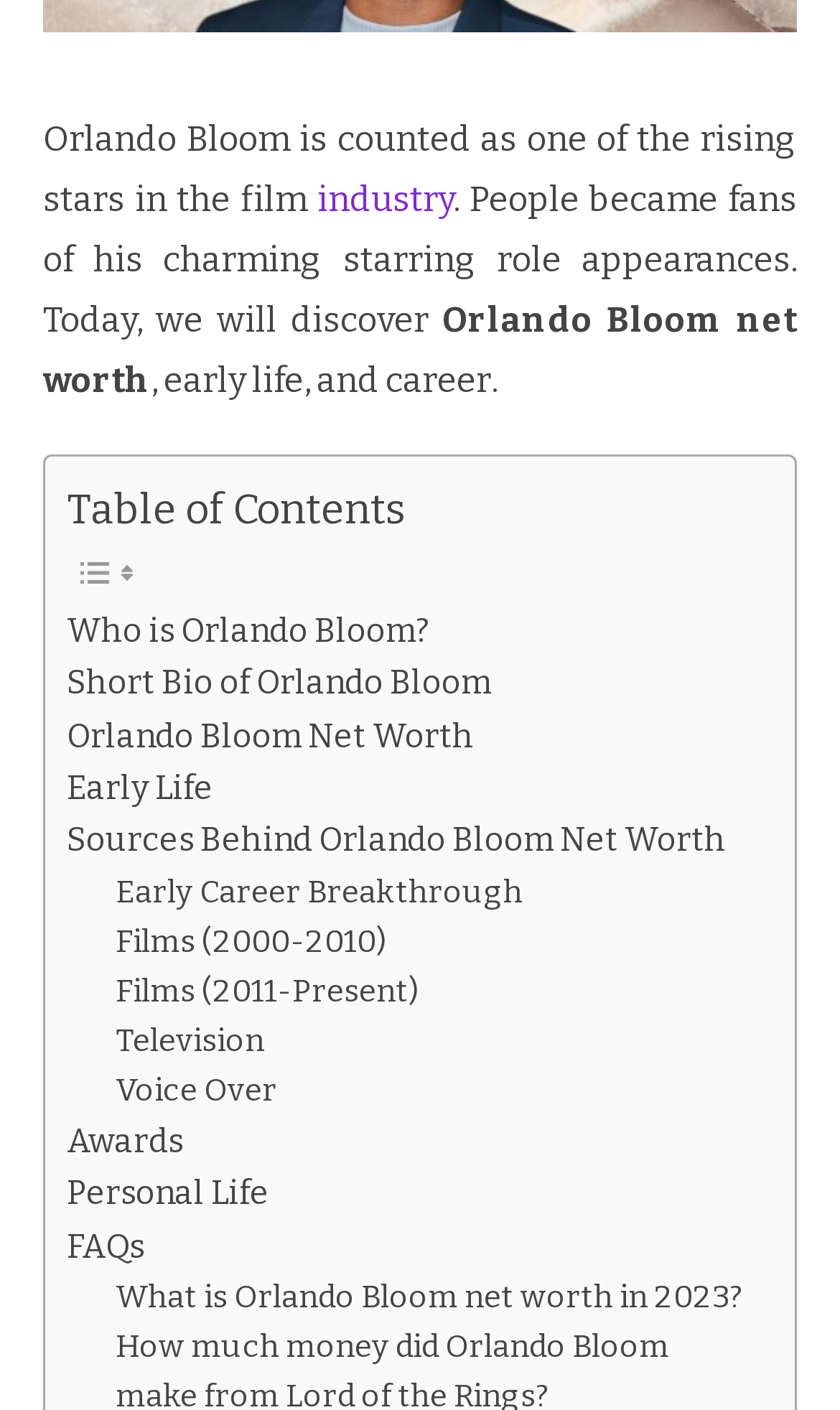What is the last section mentioned in the Table of Contents?
Examine the image and give a concise answer in one word or a short phrase.

FAQs